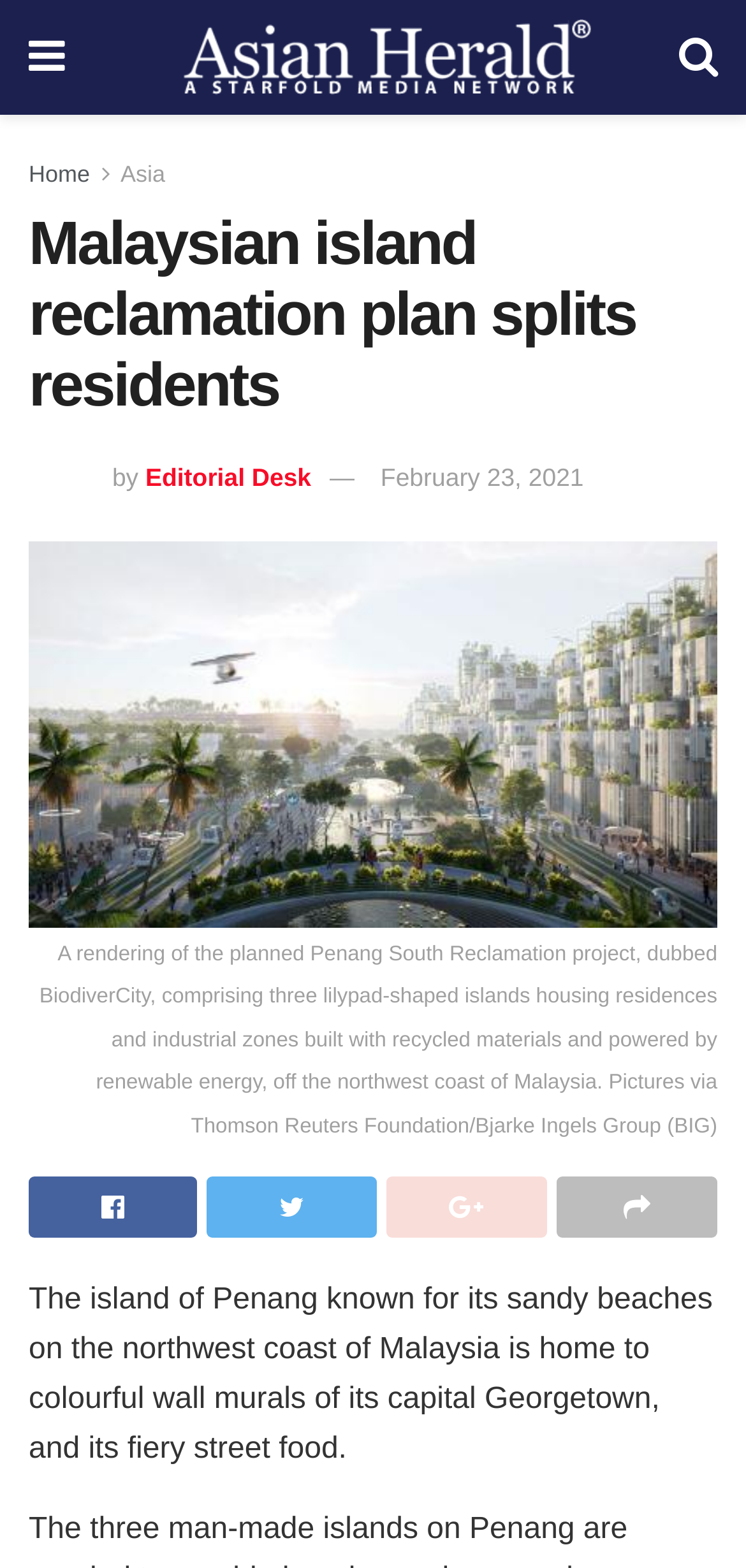What is the name of the group that provided the pictures?
Please respond to the question with a detailed and informative answer.

The article mentions that the pictures were provided via Thomson Reuters Foundation/Bjarke Ingels Group (BIG), which is likely the source of the rendering of the planned Penang South Reclamation project.